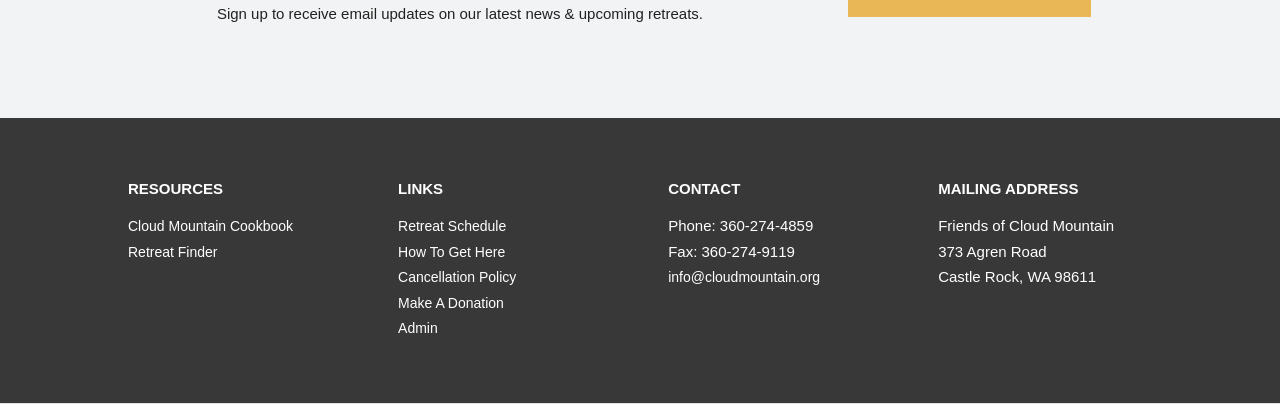Can you pinpoint the bounding box coordinates for the clickable element required for this instruction: "Check Retreat Schedule"? The coordinates should be four float numbers between 0 and 1, i.e., [left, top, right, bottom].

[0.311, 0.54, 0.396, 0.579]